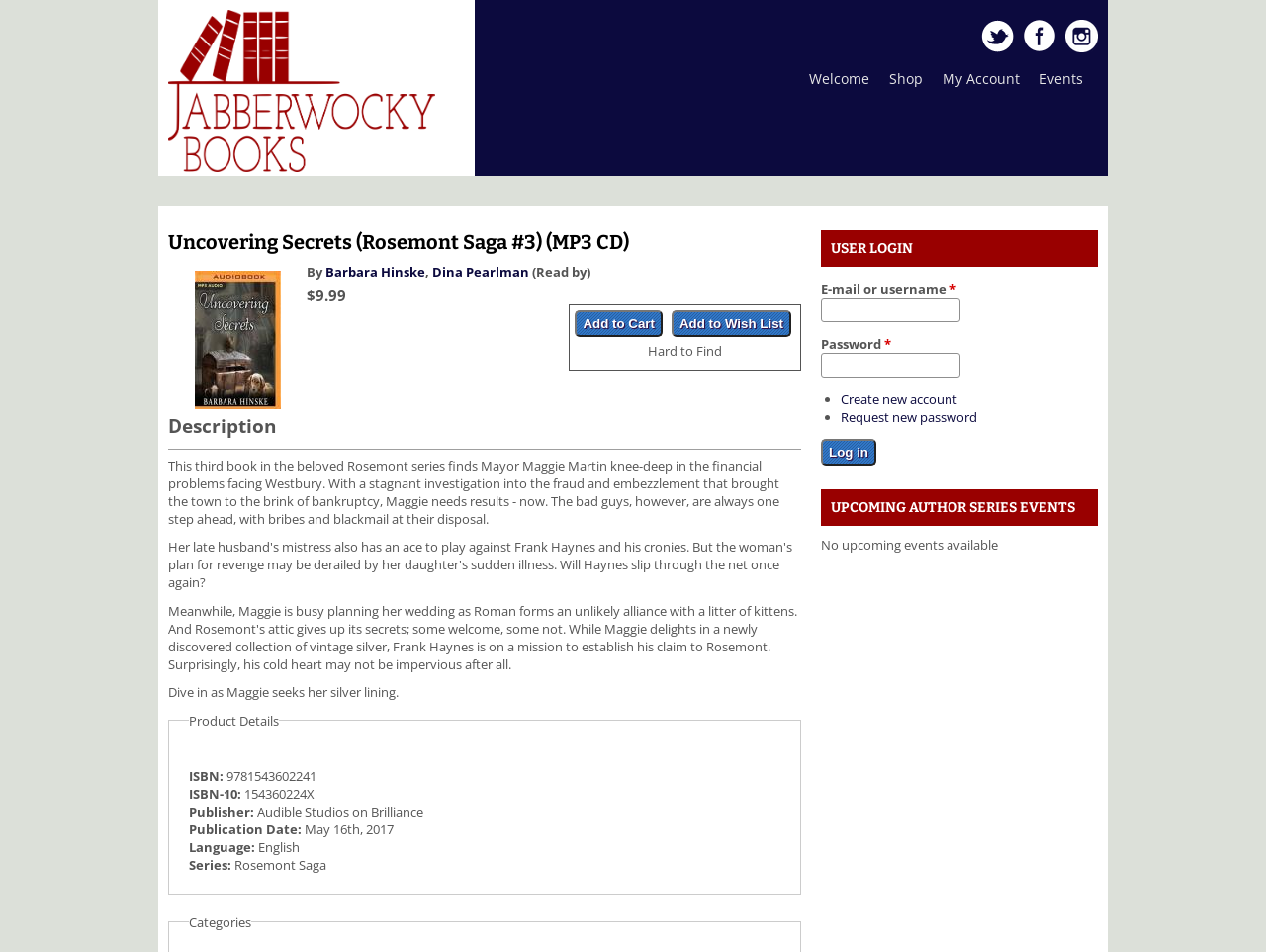Provide an in-depth caption for the elements present on the webpage.

This webpage is about a book titled "Uncovering Secrets (Rosemont Saga #3) (MP3 CD)" by Barbara Hinske, narrated by Dina Pearlman. At the top of the page, there is a navigation menu with links to "Skip to main content", "Jabberwocky Bookshop Logo", "Twitter", "Facebook", and "Instagram". Below the navigation menu, there is a header section with links to "Welcome", "Shop", "My Account", and "Events".

The main content of the page is divided into two sections. On the left side, there is a section dedicated to the book, which includes a heading with the book title, a link to the book cover image, and links to the authors' names. Below the authors' names, there is a section displaying the book's price, "$9.99", and buttons to "Add to Cart" and "Add to Wish List". There is also a text indicating that the book is "Hard to Find".

On the right side of the page, there is a section with a heading "Description" followed by a separator line. Below the separator line, there is a brief summary of the book, which describes the plot and the main character, Mayor Maggie Martin. The summary is followed by another text, "Dive in as Maggie seeks her silver lining."

Below the book summary, there is a section titled "Product Details" that lists the book's ISBN, publisher, publication date, language, and series. The section is organized into rows with labels on the left and corresponding values on the right.

On the bottom right side of the page, there is a complementary section with a heading "USER LOGIN" that includes a login form with fields for email or username and password, as well as links to create a new account and request a new password. Below the login form, there is a section titled "UPCOMING AUTHOR SERIES EVENTS" that indicates that there are no upcoming events available.